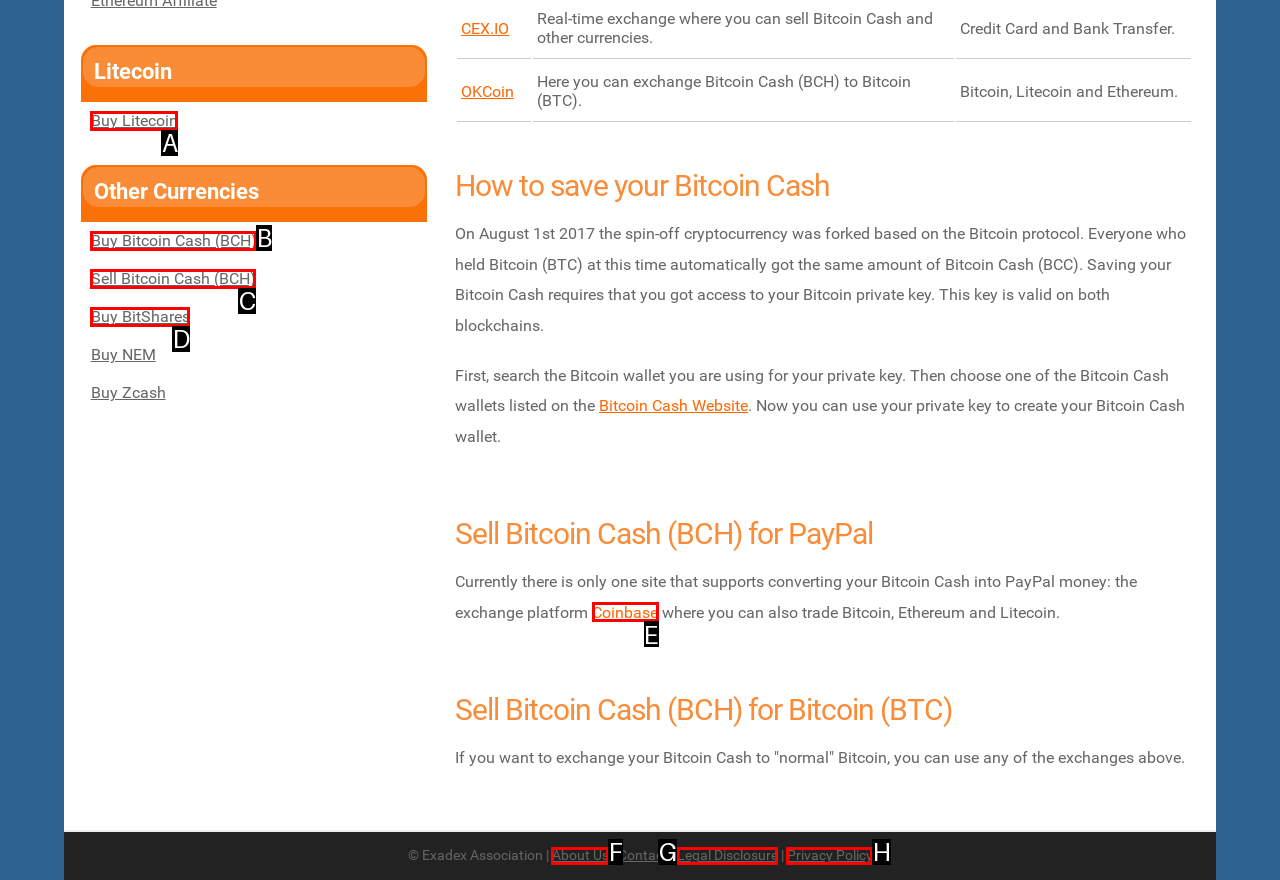Using the provided description: About Us, select the most fitting option and return its letter directly from the choices.

F